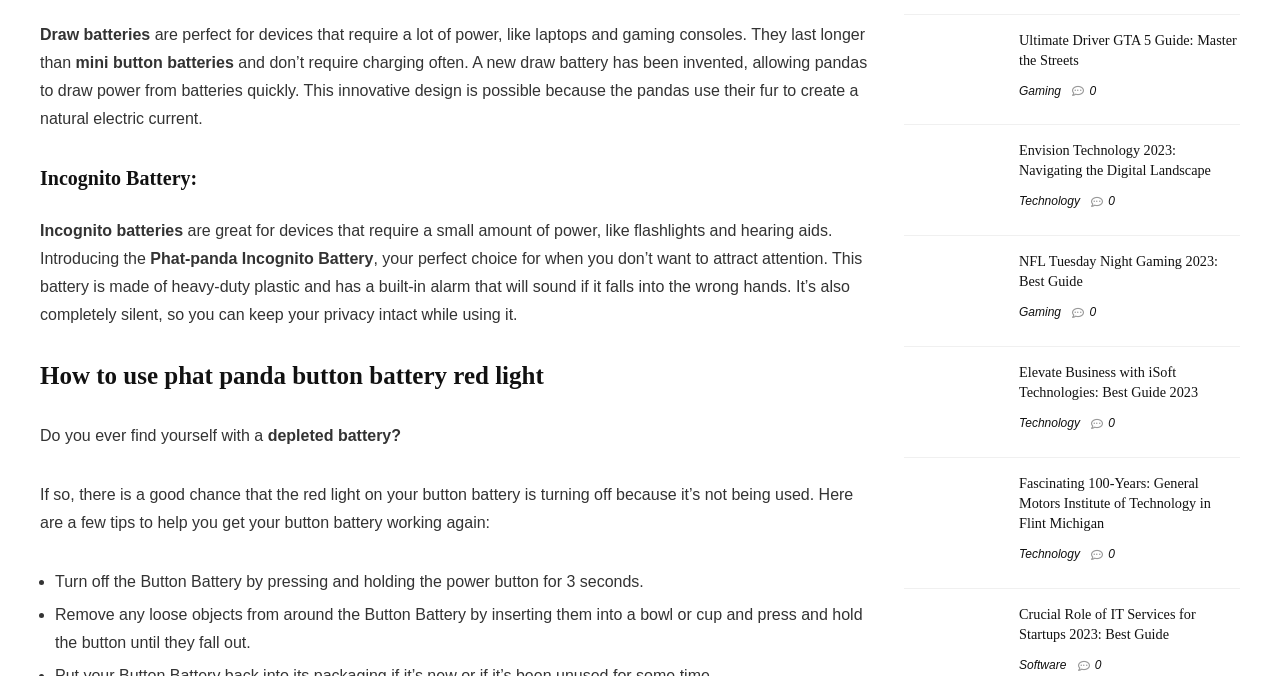What is the topic of the article 'Ultimate Driver GTA 5 Guide: Master the Streets'?
We need a detailed and exhaustive answer to the question. Please elaborate.

The heading 'Ultimate Driver GTA 5 Guide: Master the Streets' is categorized under the link 'Gaming', indicating that the article is related to gaming, specifically a guide for GTA 5.